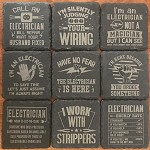What is the profession being celebrated in the image?
Please provide a comprehensive answer based on the visual information in the image.

The caption states that the image features decorative tiles or coasters designed for electricians, which implies that the profession being celebrated in the image is the electrical trade.